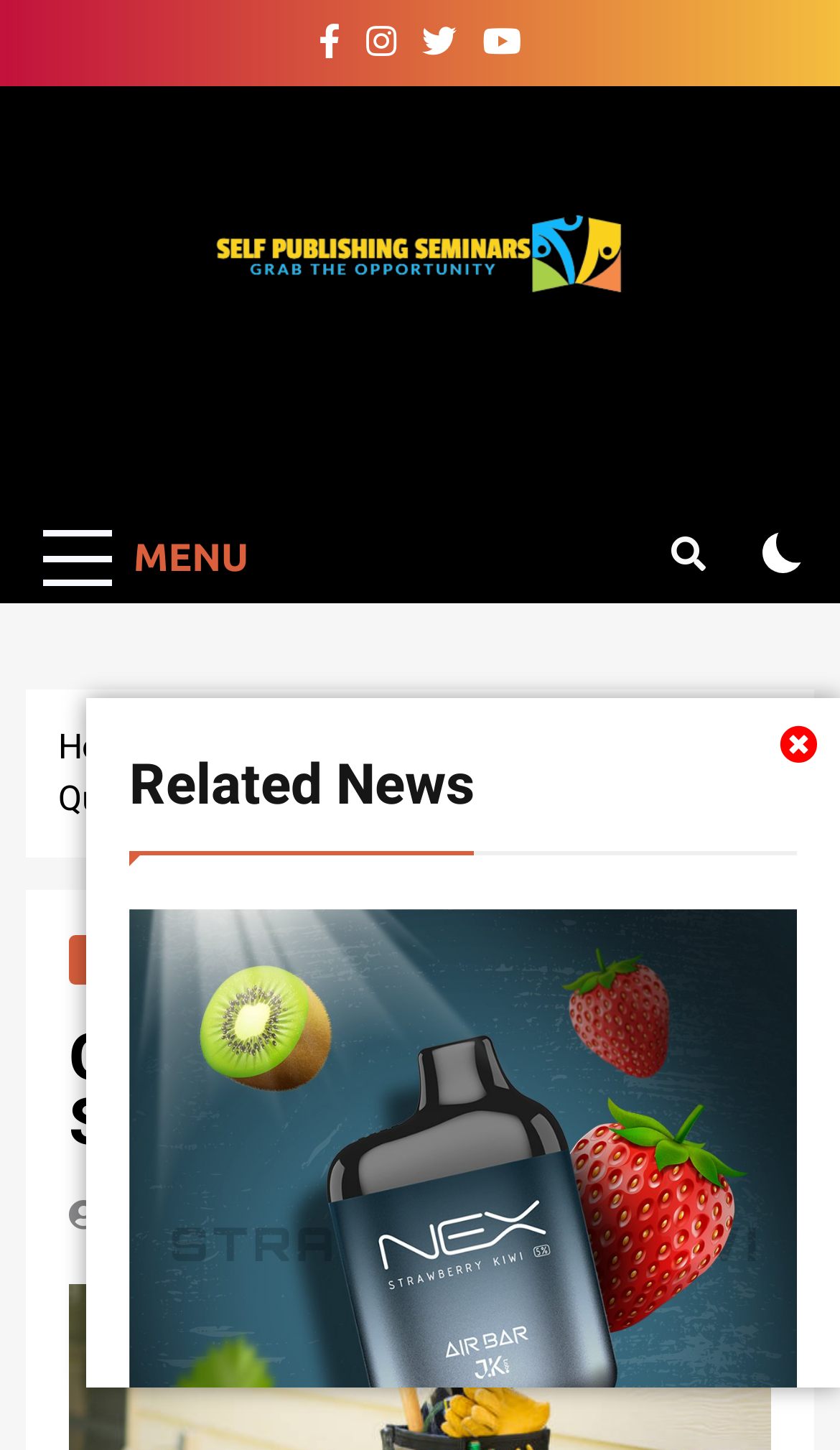Create an elaborate caption for the webpage.

The webpage is about Quality Houston HVAC Solutions and Self Publishing Seminars. At the top left, there are four social media links represented by icons. Below these icons, there is a link to Self Publishing Seminars with an accompanying image. To the right of this link, there is a heading that reads "Grab The Opportunity". 

On the top right, there is a MENU button and a search icon. Below these elements, there is a checkbox. 

In the middle of the page, there is a navigation section with breadcrumbs, which includes links to Home and Products. Below the breadcrumbs, there is a heading that reads "Quality Houston HVAC Solutions". This heading is accompanied by a link to PRODUCTS and another link to admin. There is also a link to a post that was published 10 months ago, with a timestamp. 

At the bottom of the page, there is a section with a heading that reads "Related News".